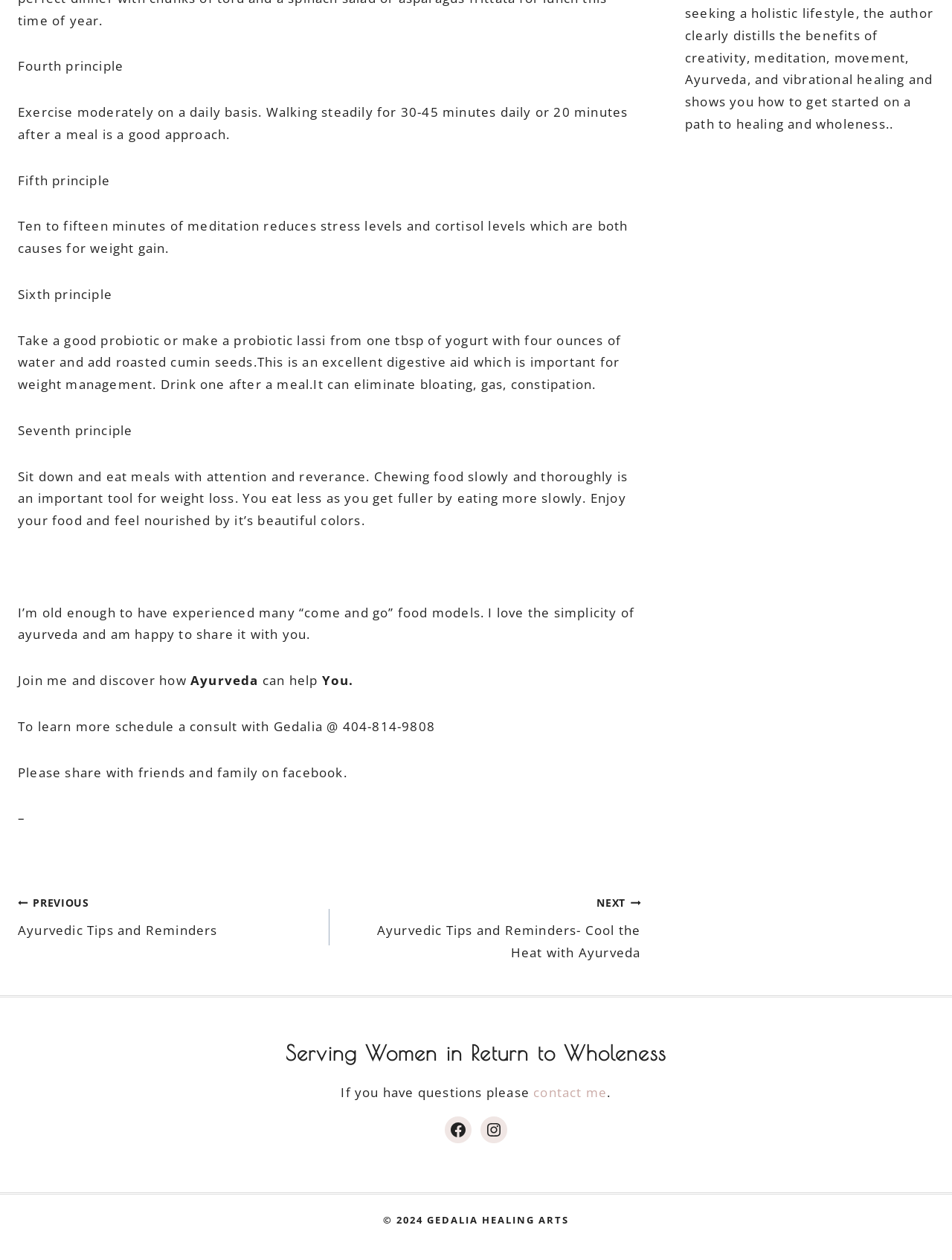Based on the image, please respond to the question with as much detail as possible:
What is the fourth principle of weight management?

The fourth principle of weight management is mentioned in the webpage as 'Exercise moderately on a daily basis. Walking steadily for 30-45 minutes daily or 20 minutes after a meal is a good approach.'